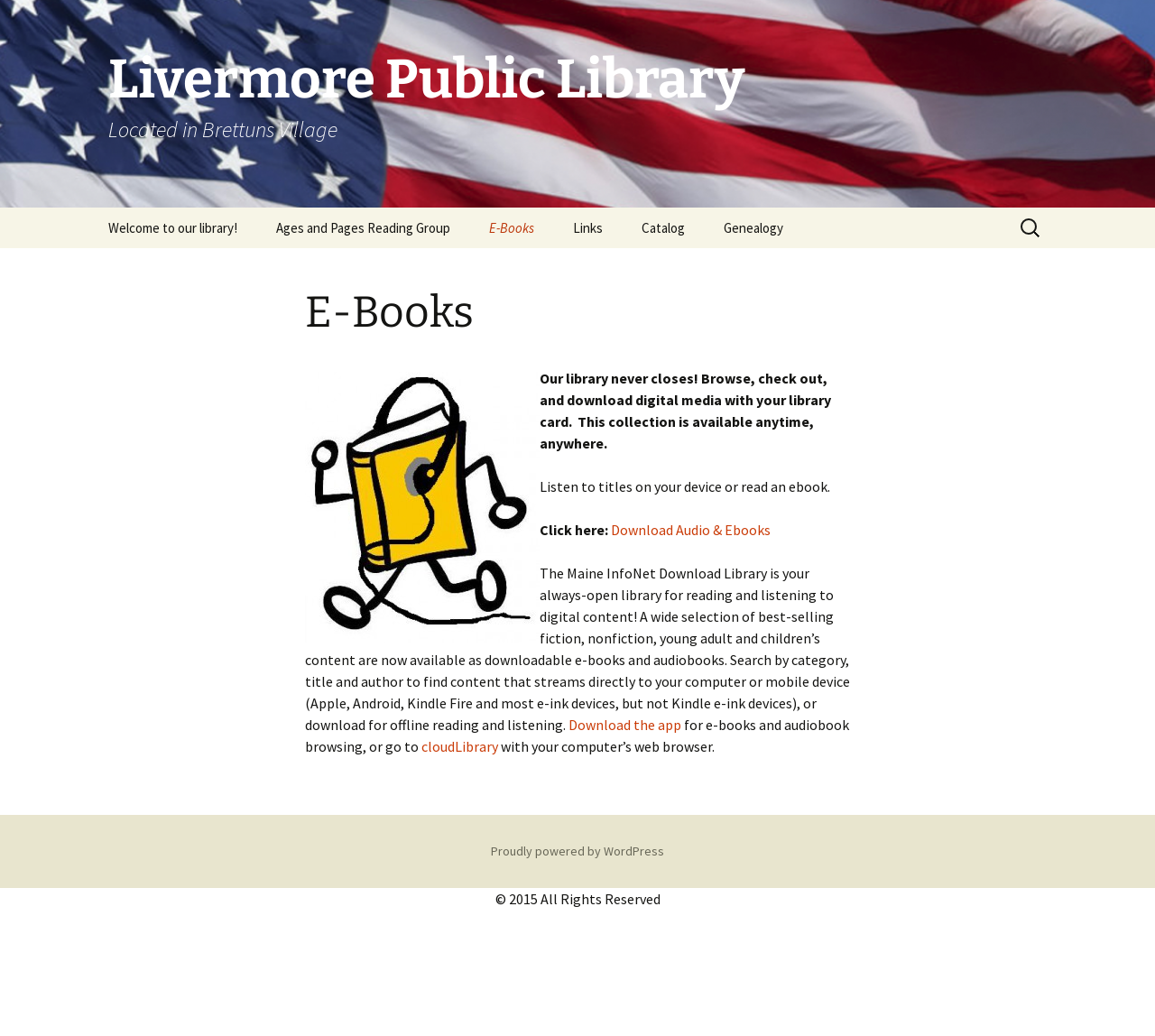Highlight the bounding box coordinates of the element you need to click to perform the following instruction: "Browse e-books."

[0.408, 0.2, 0.478, 0.24]